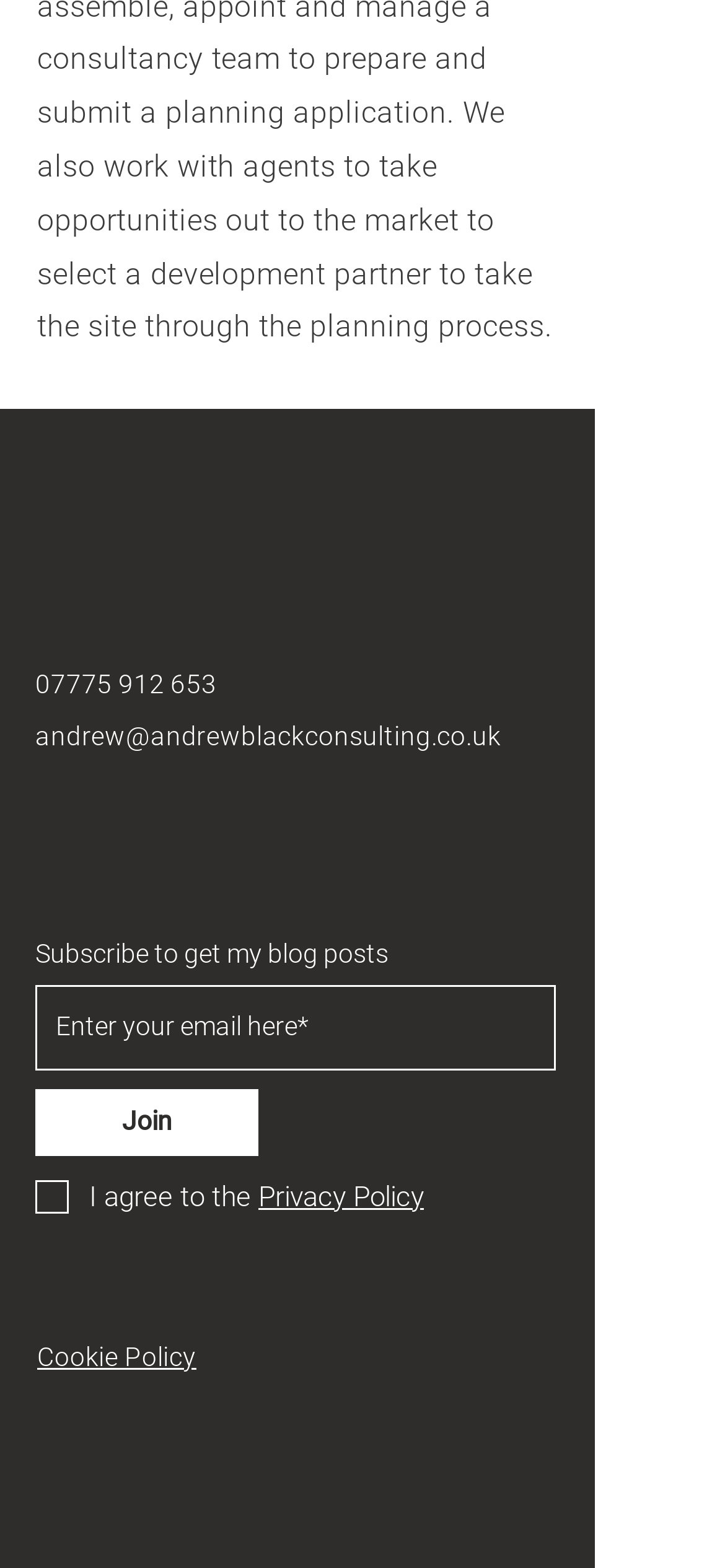Could you please study the image and provide a detailed answer to the question:
What is the phone number to contact?

The phone number to contact can be found in the link element '07775 912 653' located near the top of the page, which is likely to be the contact information for the consulting firm.